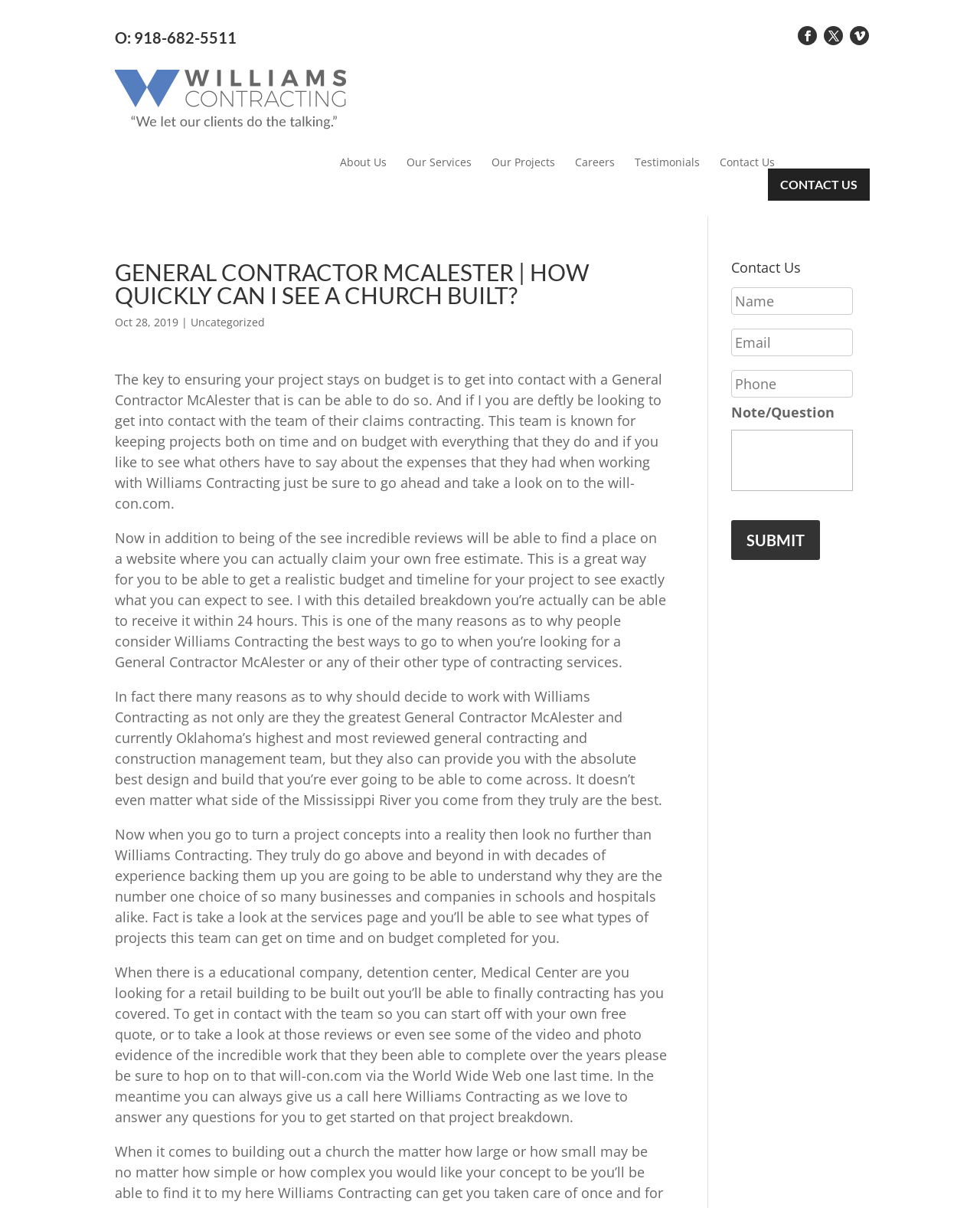What is the name of the contracting company?
Answer the question with a single word or phrase, referring to the image.

Williams Contracting